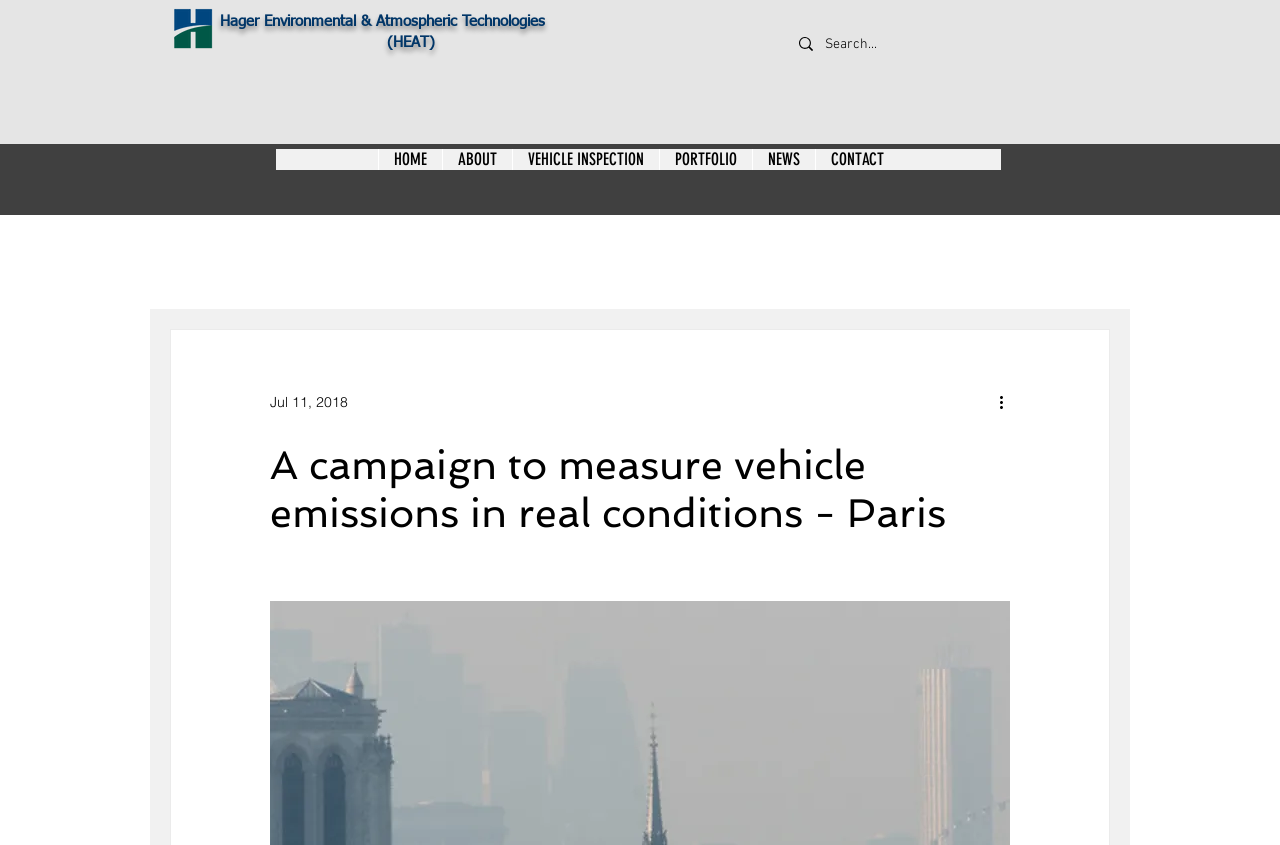What is the text in the search box?
Examine the screenshot and reply with a single word or phrase.

Search...